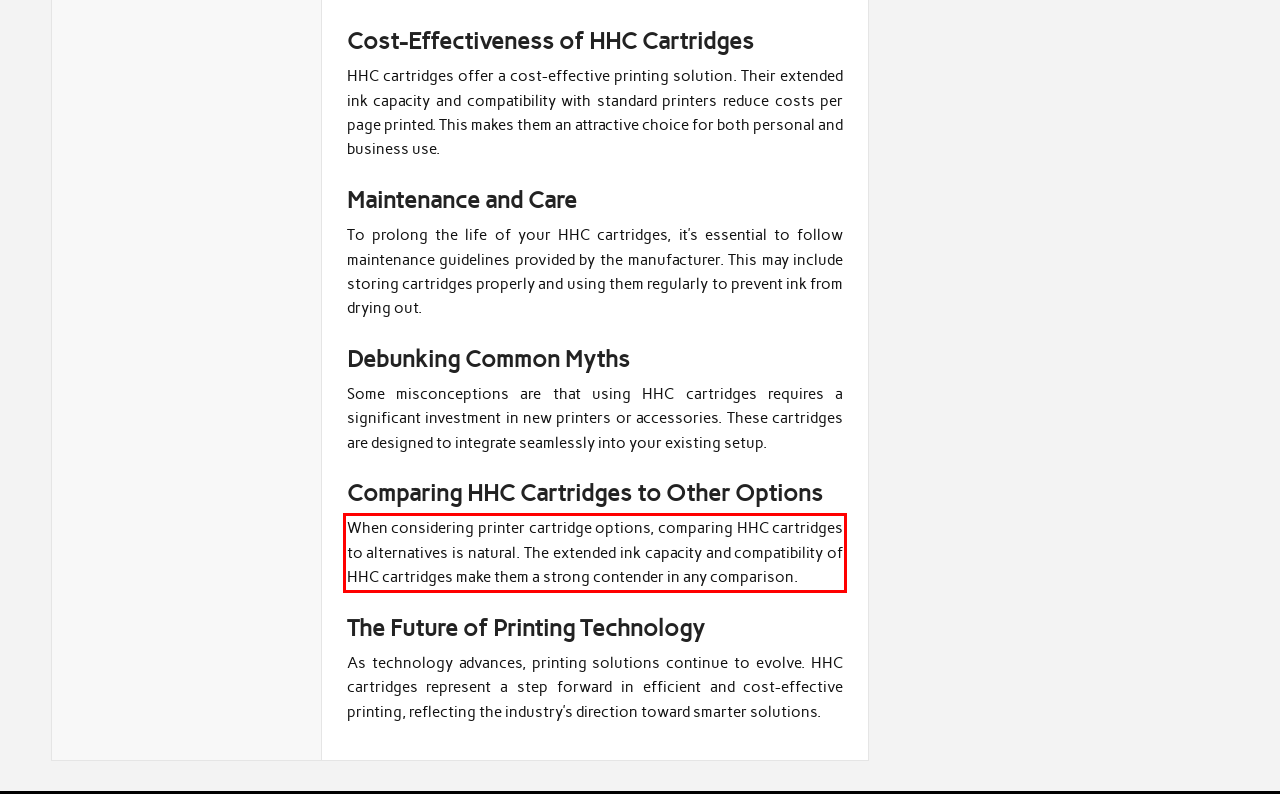Given a screenshot of a webpage containing a red bounding box, perform OCR on the text within this red bounding box and provide the text content.

When considering printer cartridge options, comparing HHC cartridges to alternatives is natural. The extended ink capacity and compatibility of HHC cartridges make them a strong contender in any comparison.